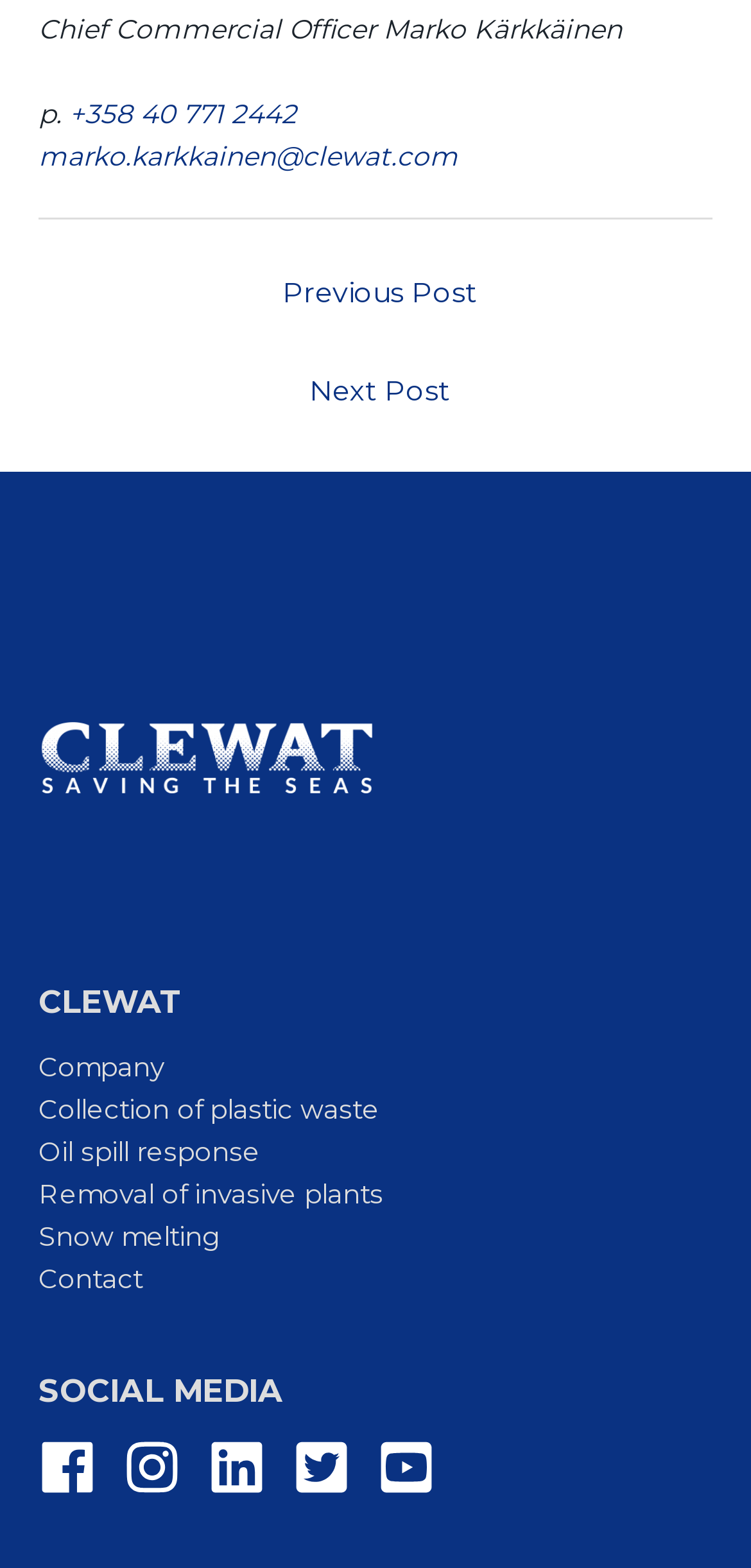Find the bounding box coordinates of the element to click in order to complete this instruction: "Read about oil spill response". The bounding box coordinates must be four float numbers between 0 and 1, denoted as [left, top, right, bottom].

[0.051, 0.725, 0.346, 0.744]